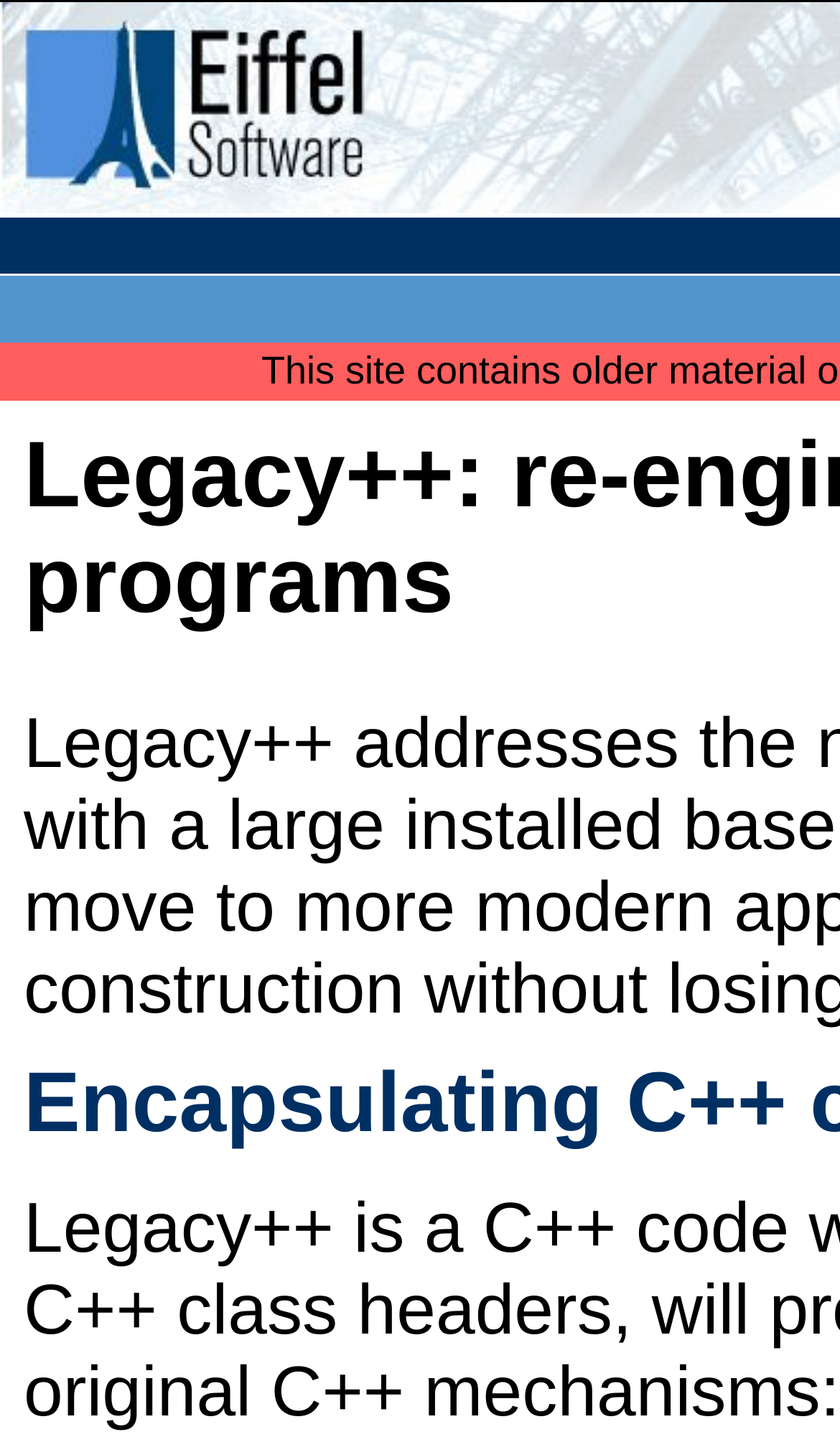Please extract the webpage's main title and generate its text content.

Legacy++: re-engineering C++ programs